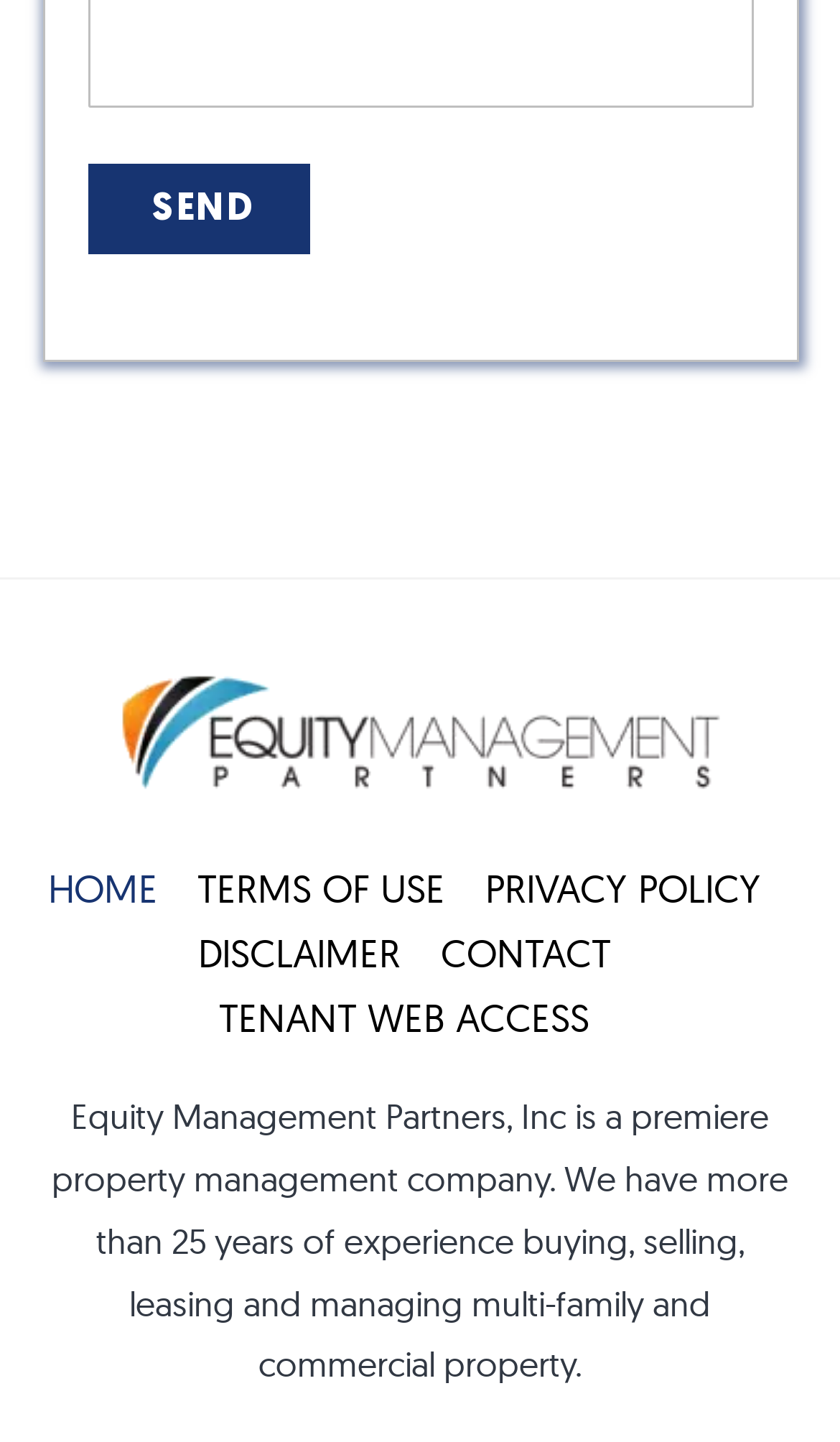What is the company's name?
Please provide a comprehensive answer based on the information in the image.

The company's name can be found in the link 'Equity Management Partners' which is also accompanied by an image with the same name. This link is located at the top of the webpage.